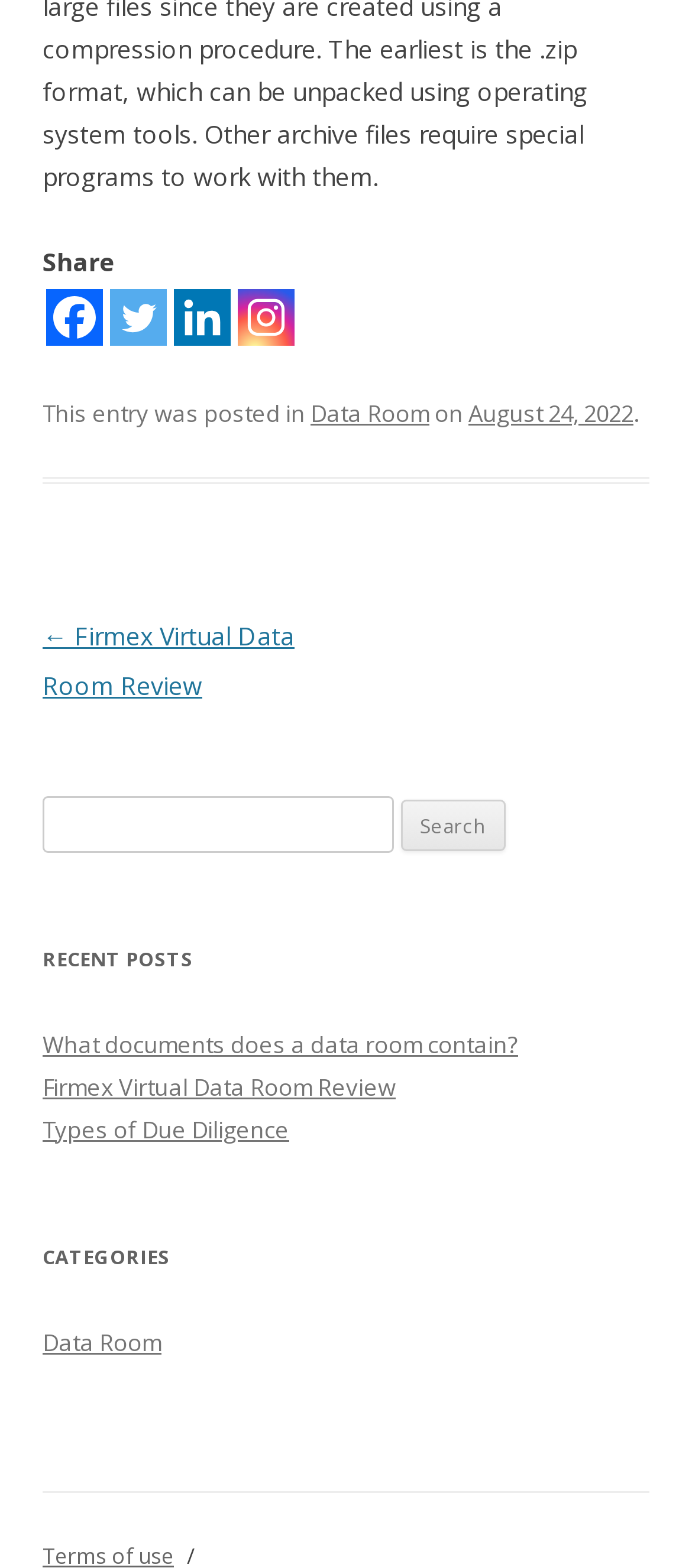Identify the bounding box coordinates of the region that needs to be clicked to carry out this instruction: "Search for posts". Provide these coordinates as four float numbers ranging from 0 to 1, i.e., [left, top, right, bottom].

[0.062, 0.507, 0.568, 0.543]